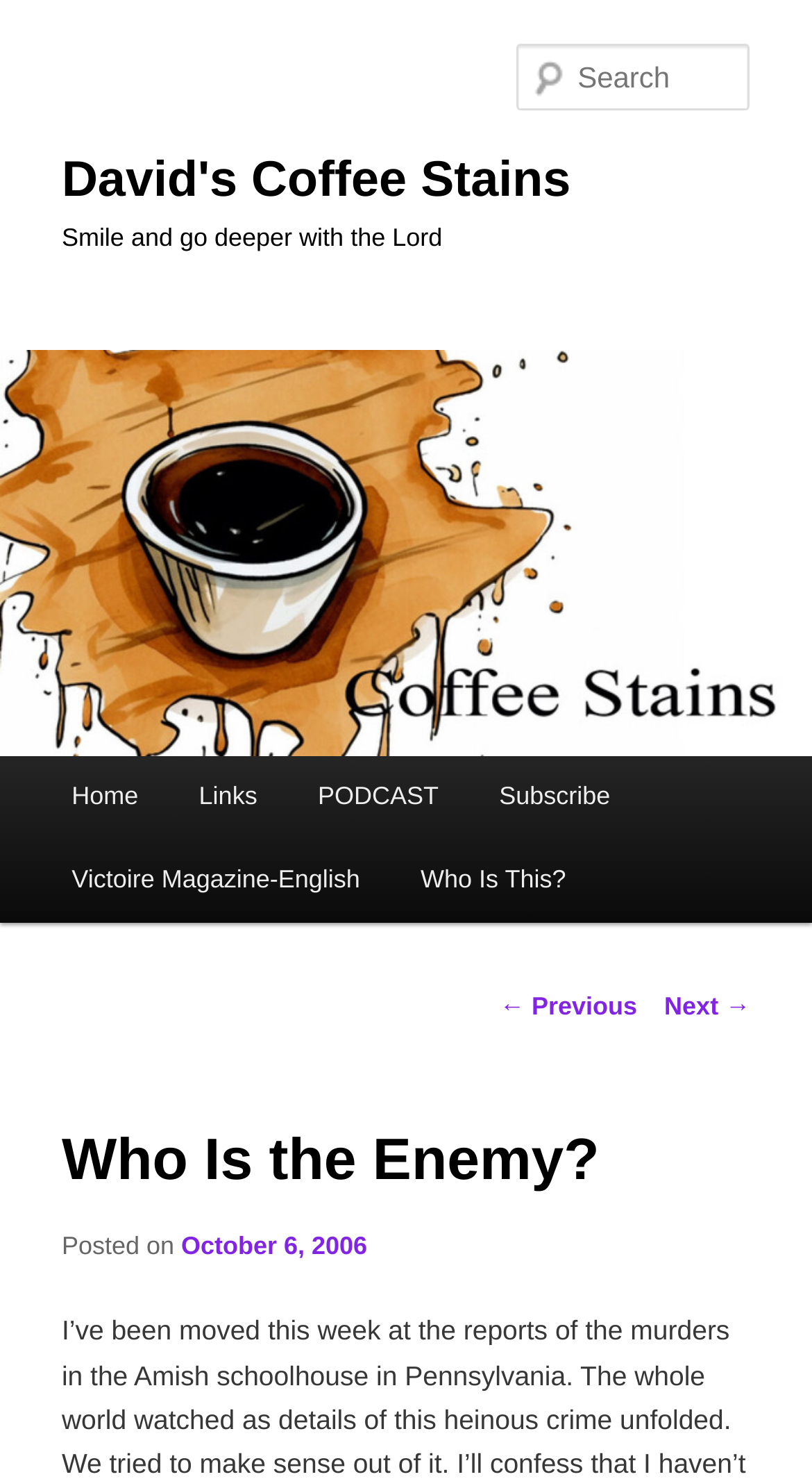Identify the bounding box coordinates necessary to click and complete the given instruction: "read the previous post".

[0.615, 0.671, 0.785, 0.691]